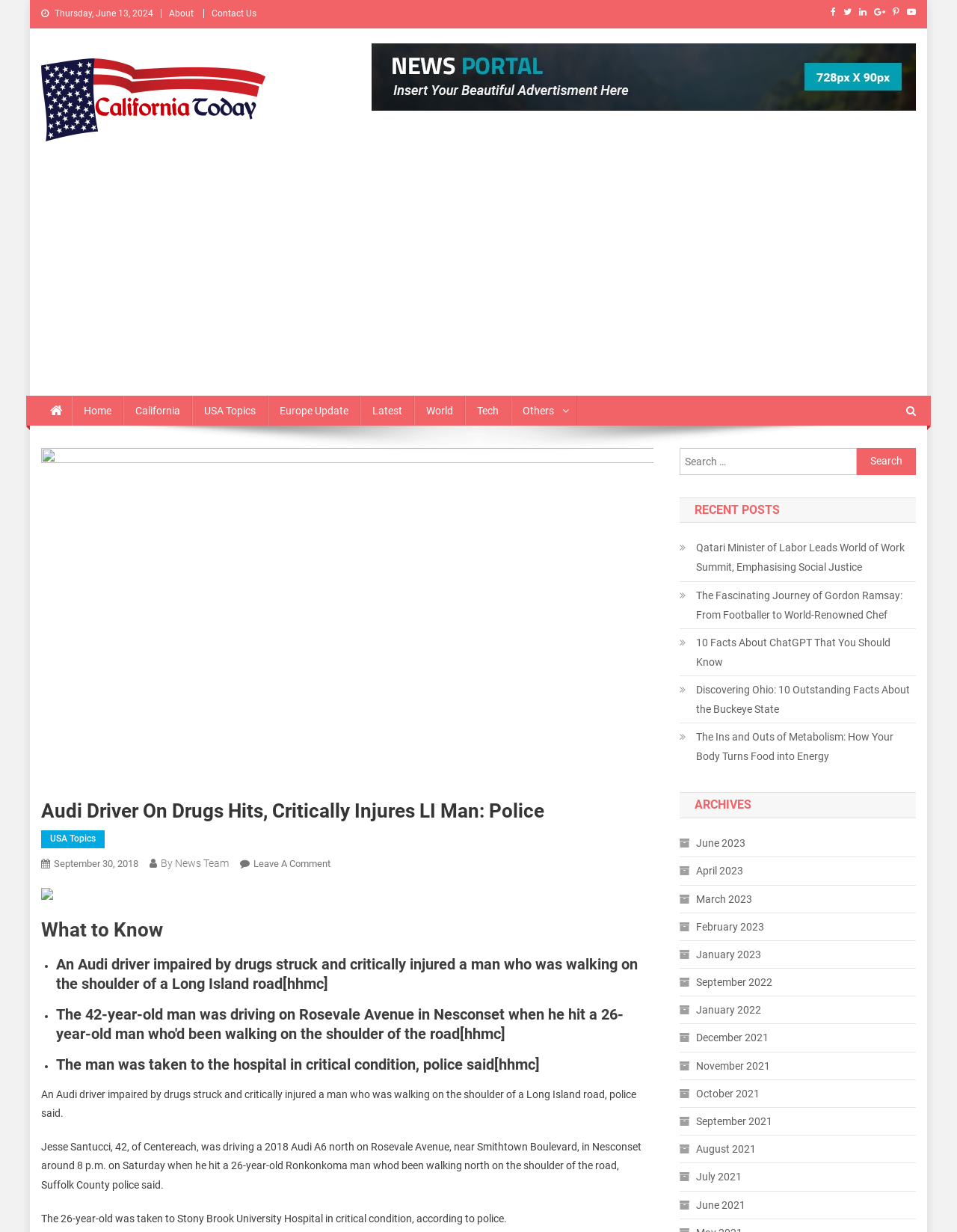Please find and generate the text of the main header of the webpage.

Audi Driver On Drugs Hits, Critically Injures LI Man: Police